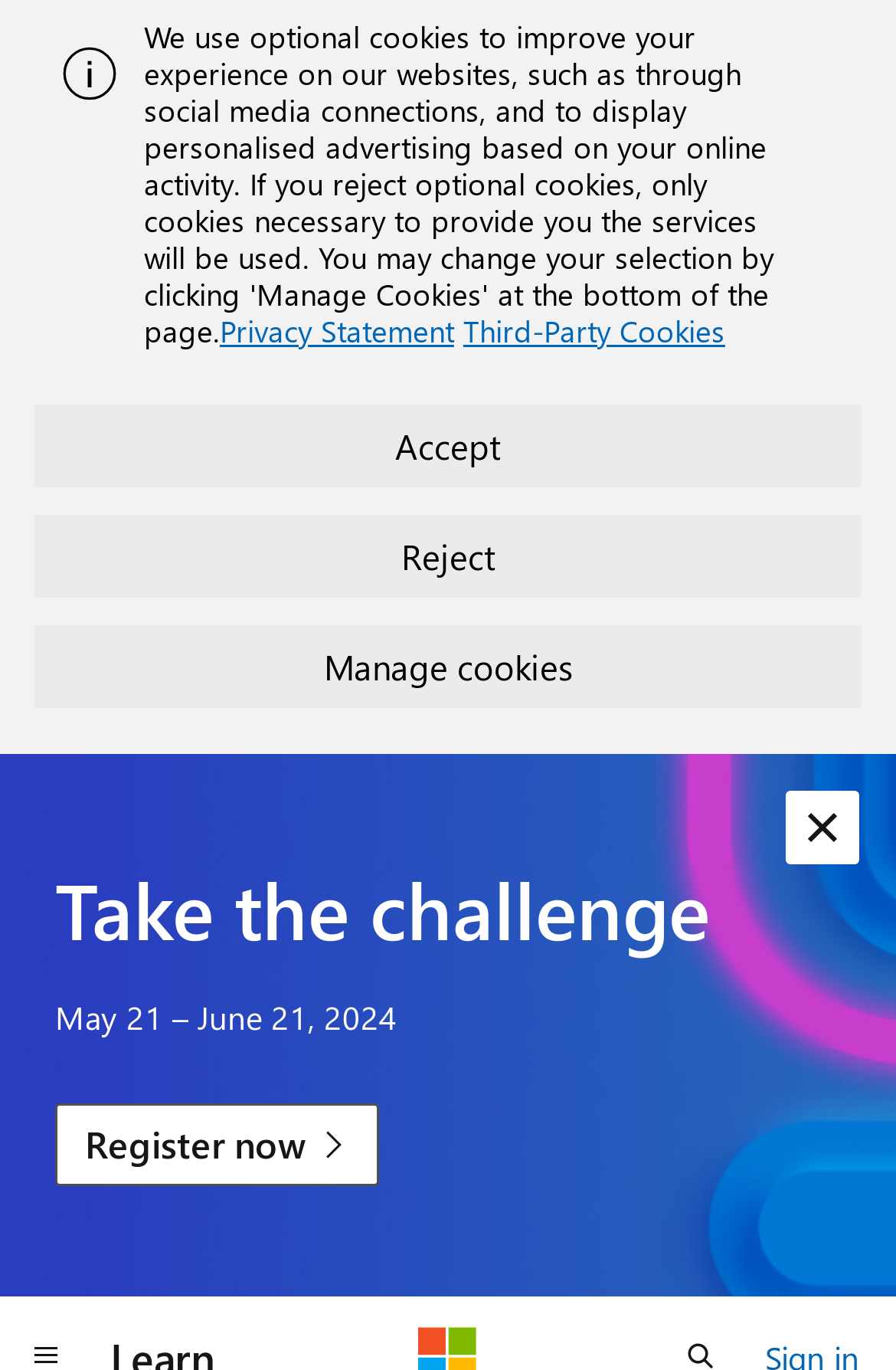Based on the image, provide a detailed and complete answer to the question: 
What is the duration of the challenge?

I found the answer by looking at the StaticText element with the text 'May 21 – June 21, 2024' which is located at [0.062, 0.727, 0.444, 0.759]. This text is likely describing the duration of the challenge mentioned in the heading 'Take the challenge'.